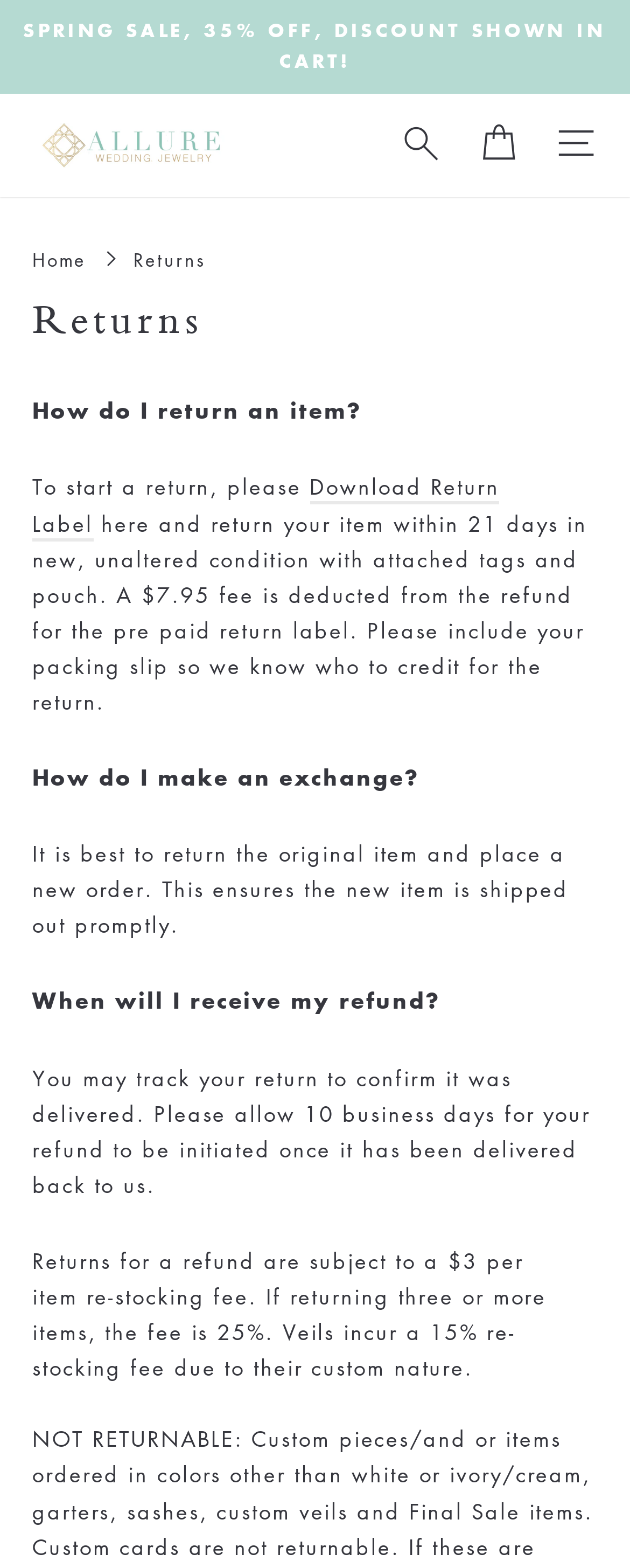Use a single word or phrase to answer this question: 
What is the fee for the pre-paid return label?

$7.95